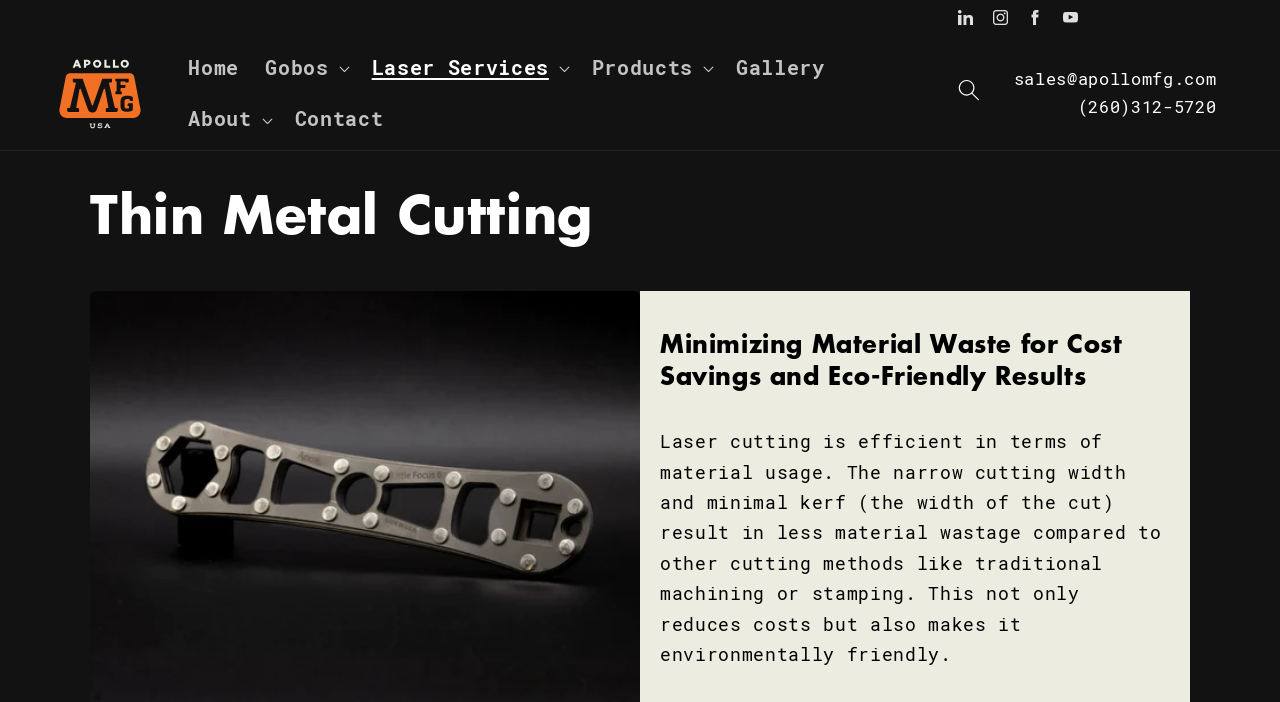Using the provided description: "title="Apollo MFG Instagram"", find the bounding box coordinates of the corresponding UI element. The output should be four float numbers between 0 and 1, in the format [left, top, right, bottom].

[0.768, 0.006, 0.795, 0.049]